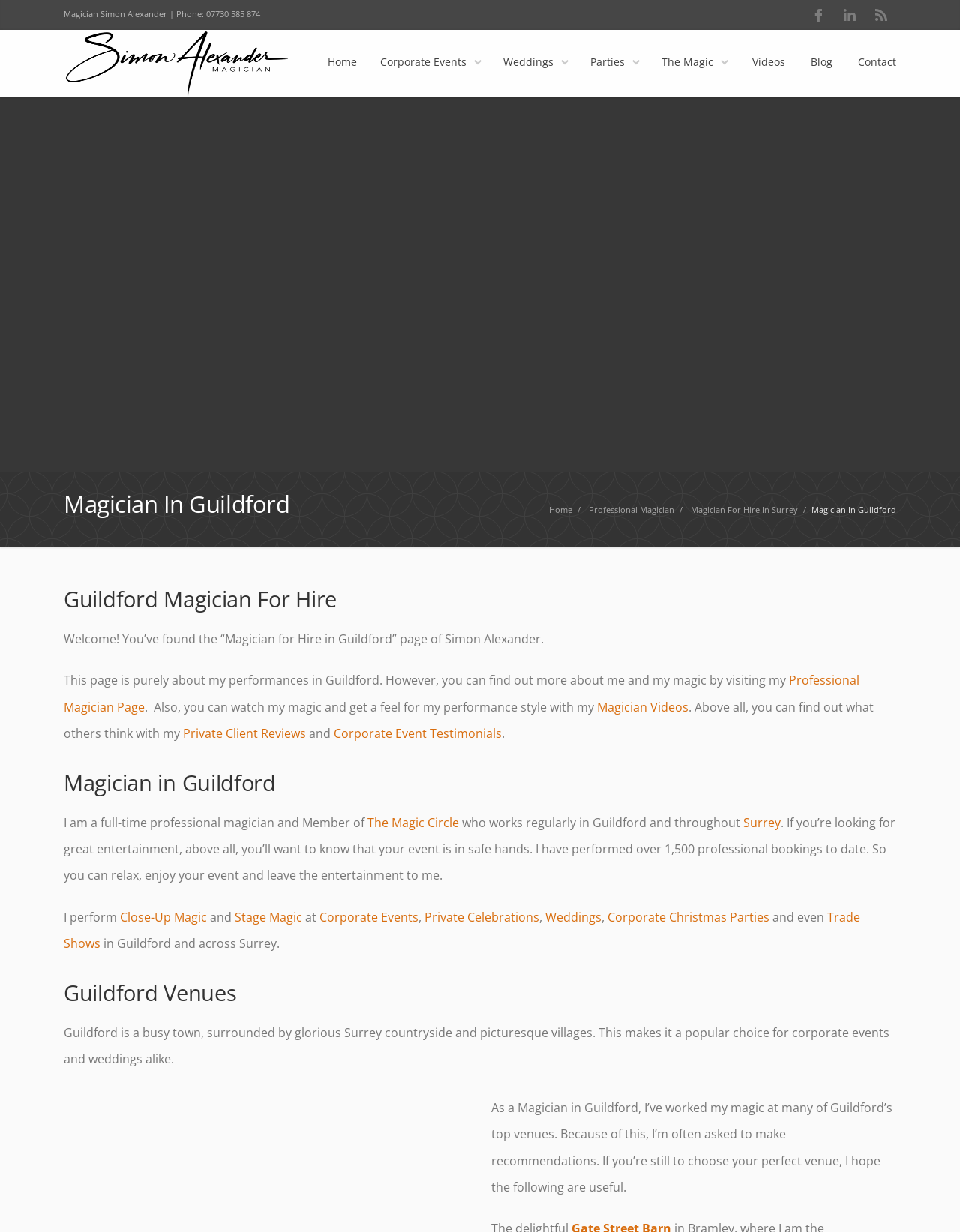What types of magic does the magician perform?
Answer the question with as much detail as possible.

The magician's performance types can be found in the middle of the webpage, where it says 'I perform Close-Up Magic and Stage Magic at...'.